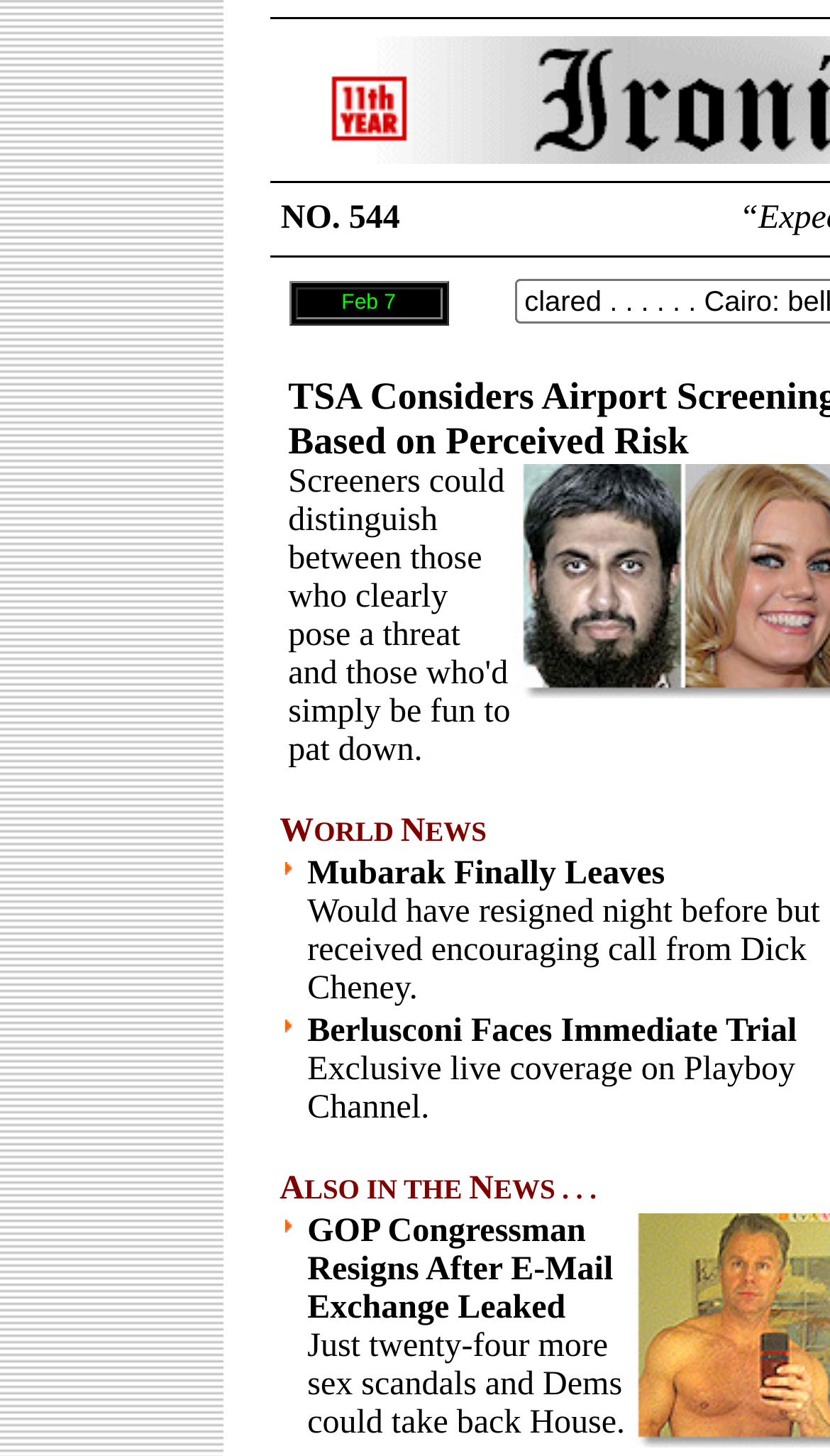Respond to the question below with a single word or phrase:
What is the content of the first link in the table?

Feb 7